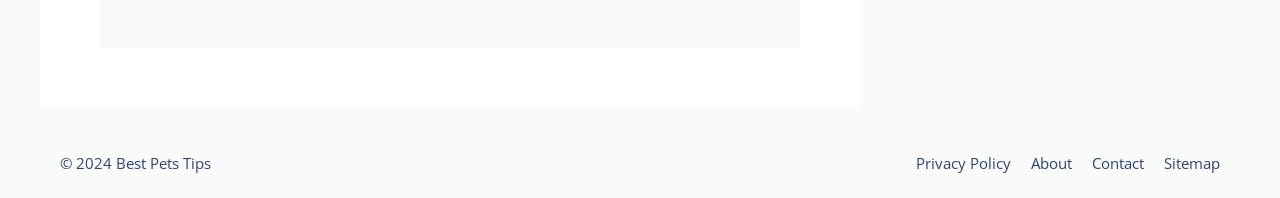Given the element description, predict the bounding box coordinates in the format (top-left x, top-left y, bottom-right x, bottom-right y). Make sure all values are between 0 and 1. Here is the element description: Contact

[0.853, 0.771, 0.894, 0.872]